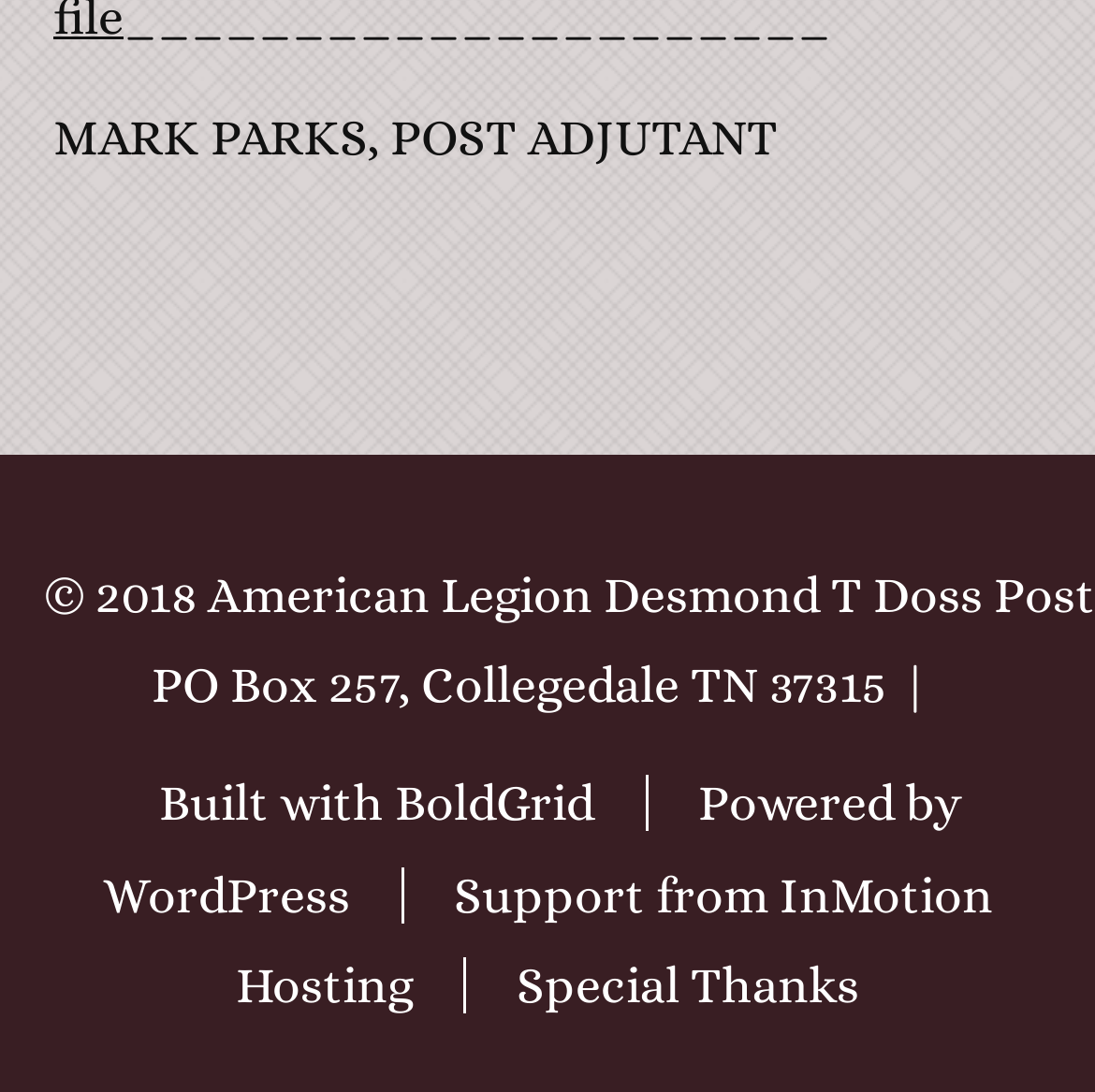Answer with a single word or phrase: 
What is the purpose of the website?

Unknown